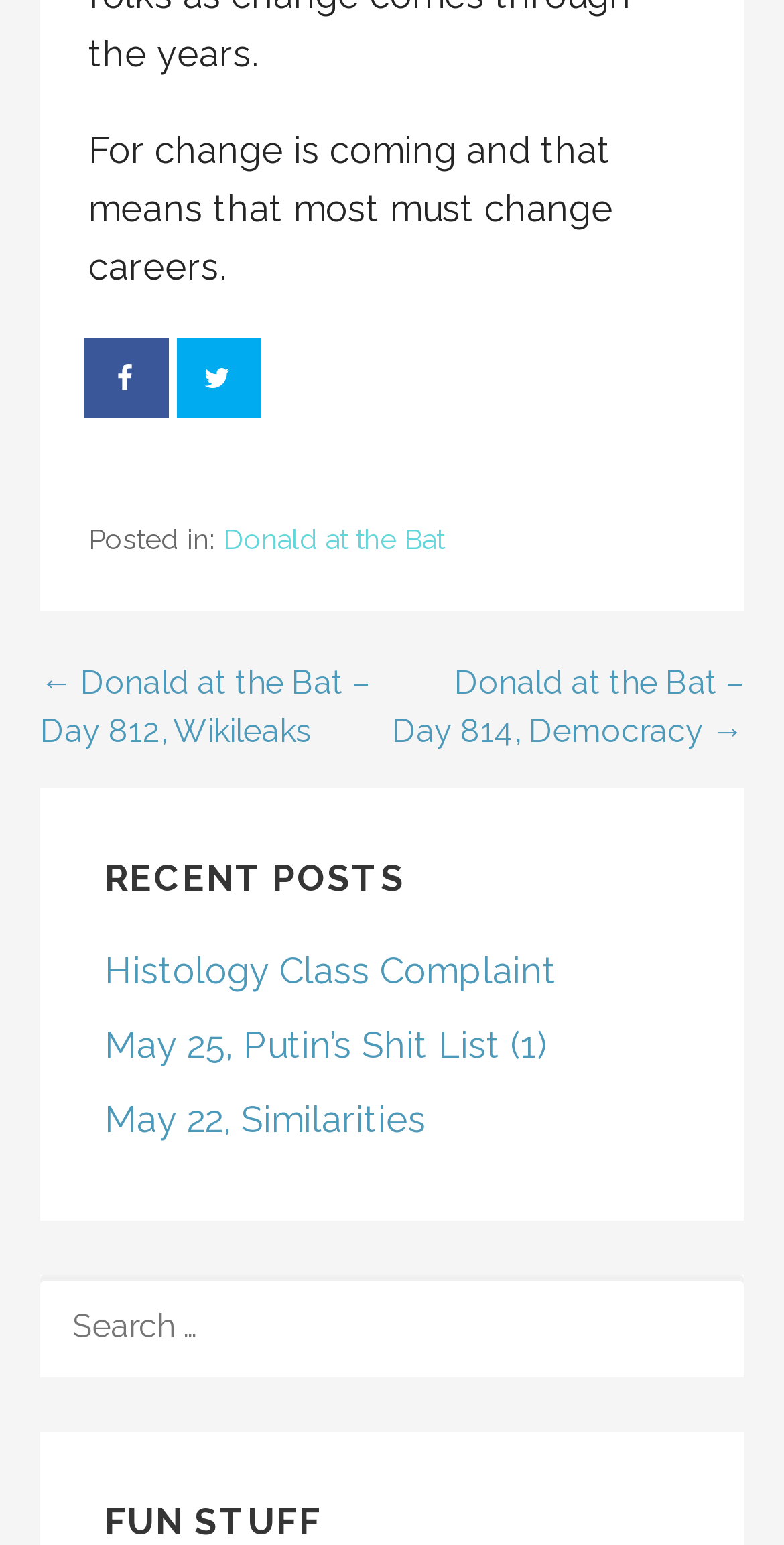Please find the bounding box coordinates of the element's region to be clicked to carry out this instruction: "View recent post 'Histology Class Complaint'".

[0.133, 0.614, 0.71, 0.642]